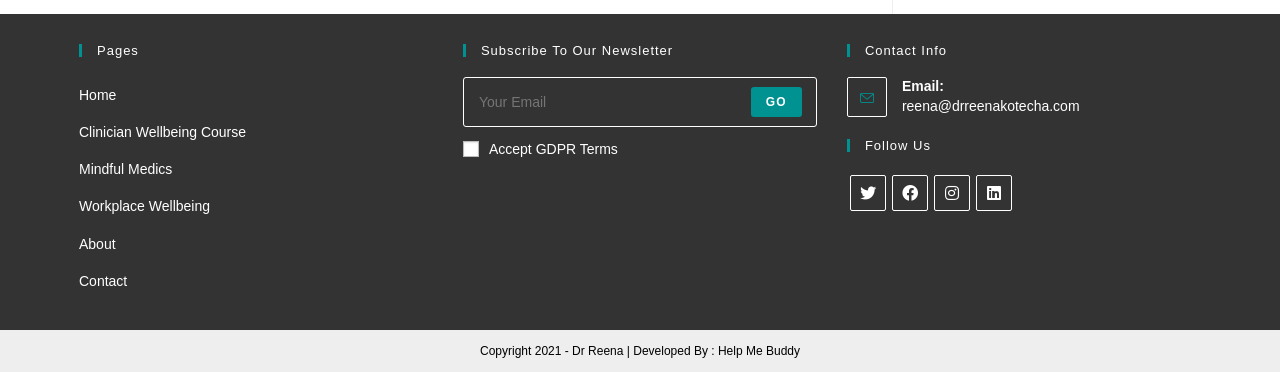What social media platforms can you follow?
Refer to the screenshot and respond with a concise word or phrase.

Twitter, Facebook, Instagram, LinkedIn